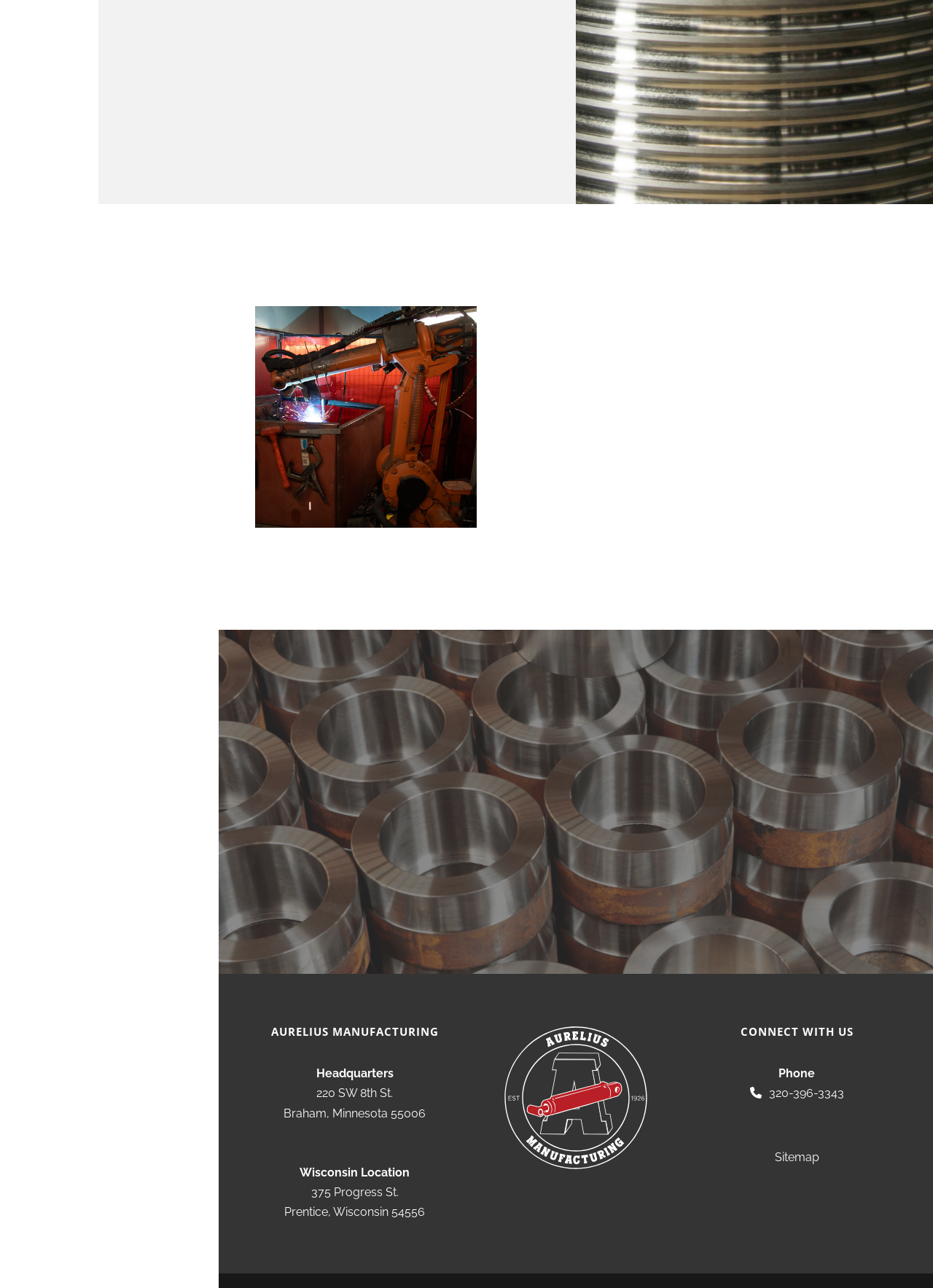Identify the bounding box for the UI element specified in this description: "Sitemap". The coordinates must be four float numbers between 0 and 1, formatted as [left, top, right, bottom].

[0.83, 0.893, 0.878, 0.904]